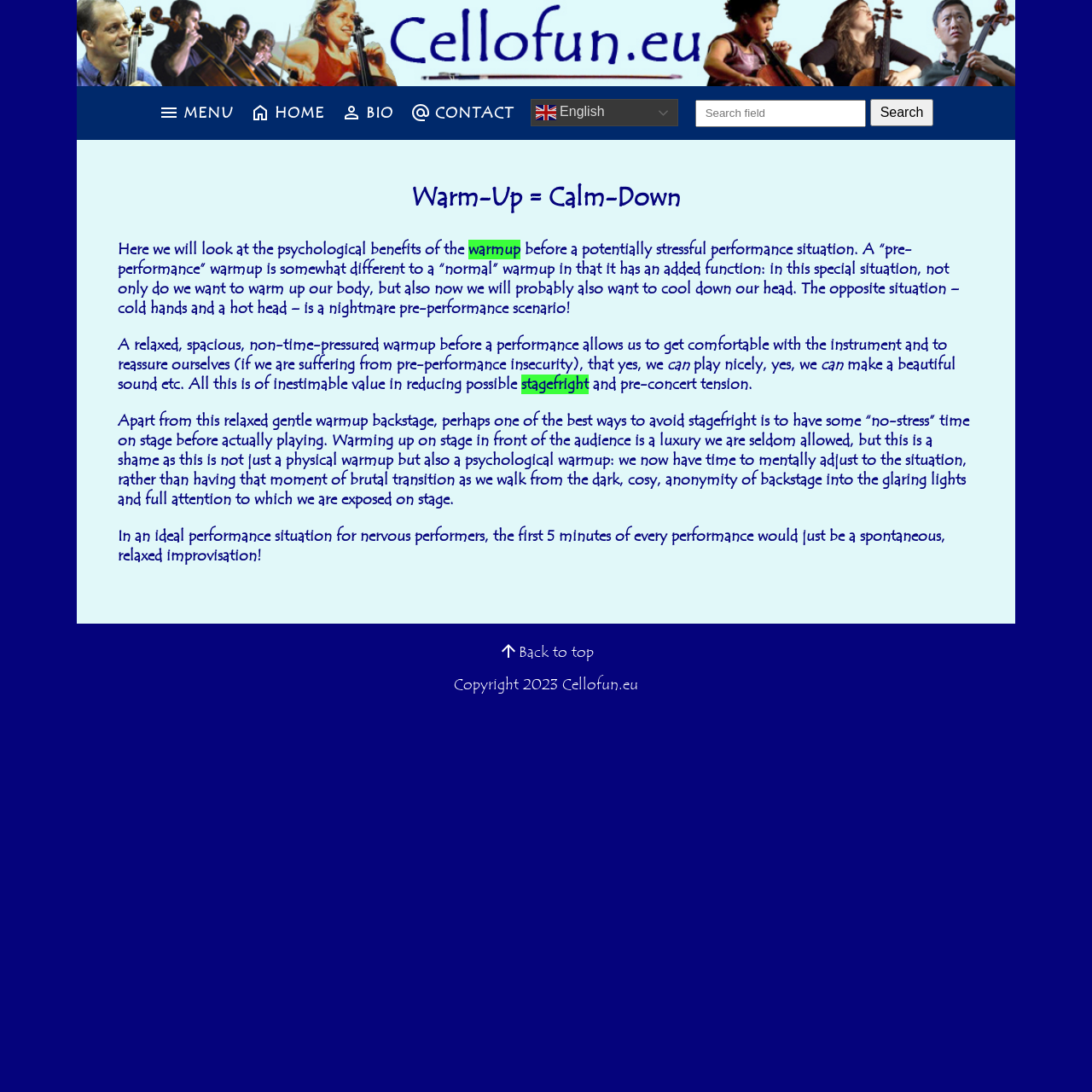Please answer the following question using a single word or phrase: 
Is there a copyright notice on the webpage?

Yes